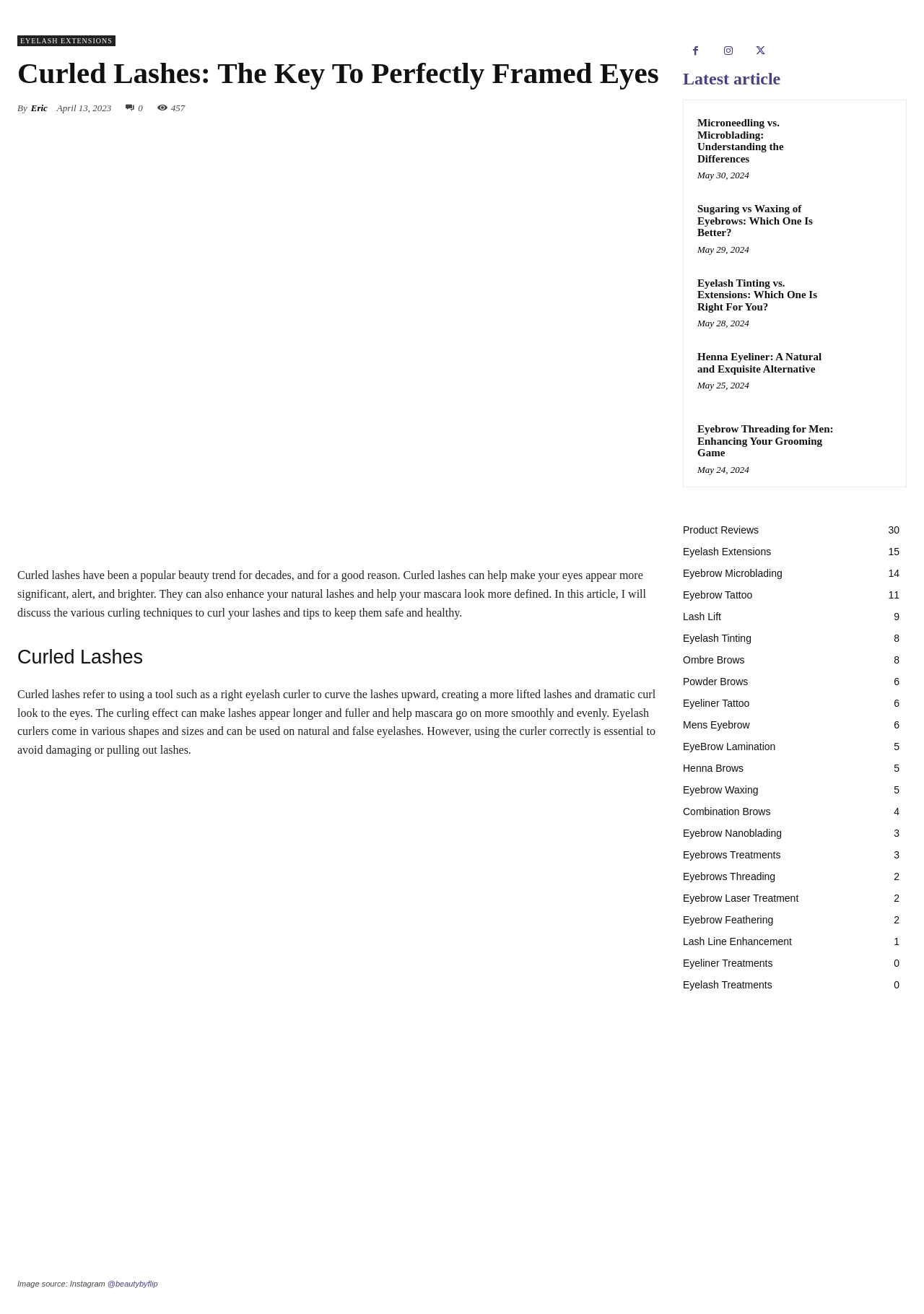What is the author of the article?
Please ensure your answer to the question is detailed and covers all necessary aspects.

The author of the article is mentioned in the text 'By Eric' which is located below the main heading 'Curled Lashes: The Key To Perfectly Framed Eyes'.